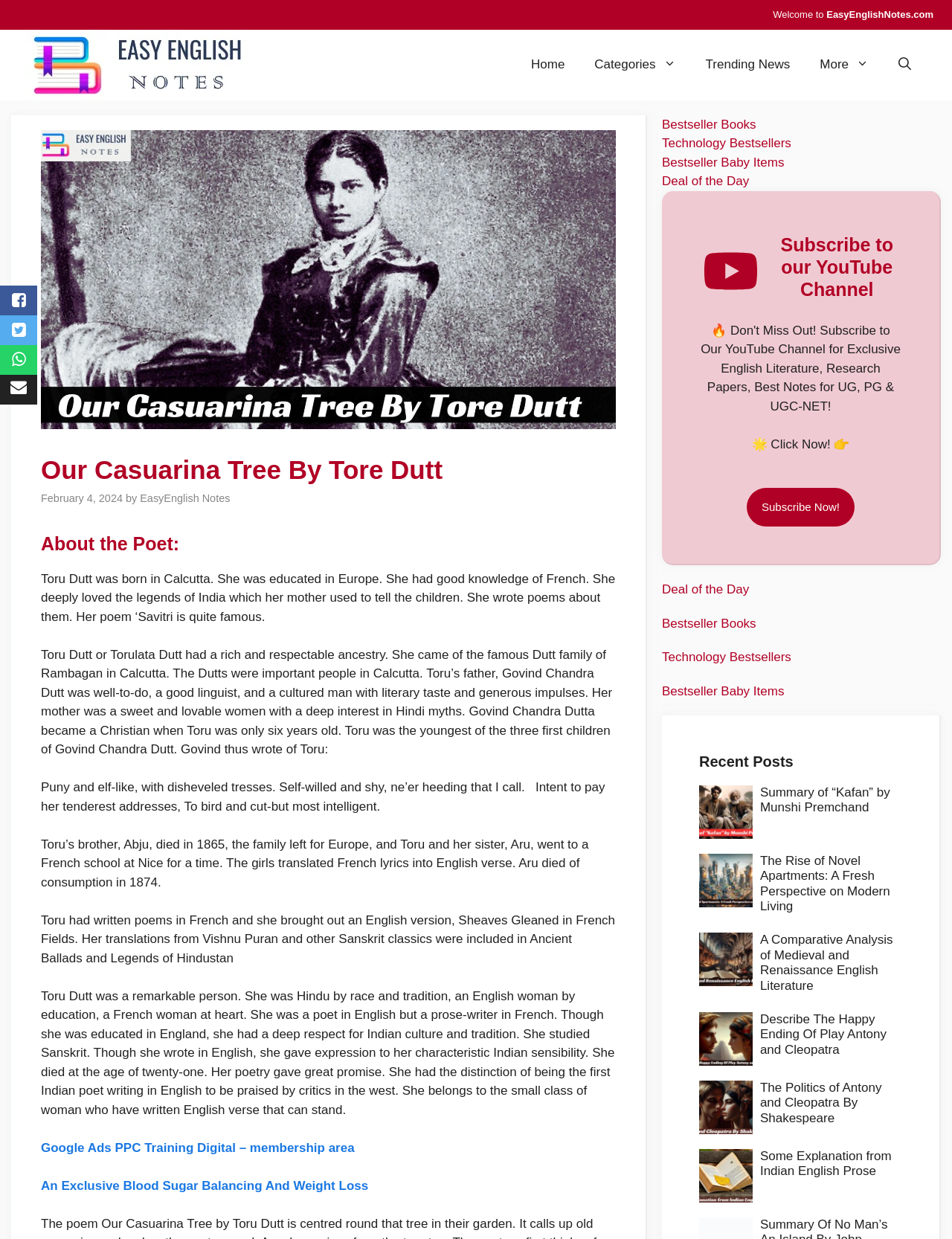Find and provide the bounding box coordinates for the UI element described here: "Subscribe to our YouTube Channel". The coordinates should be given as four float numbers between 0 and 1: [left, top, right, bottom].

[0.82, 0.189, 0.938, 0.242]